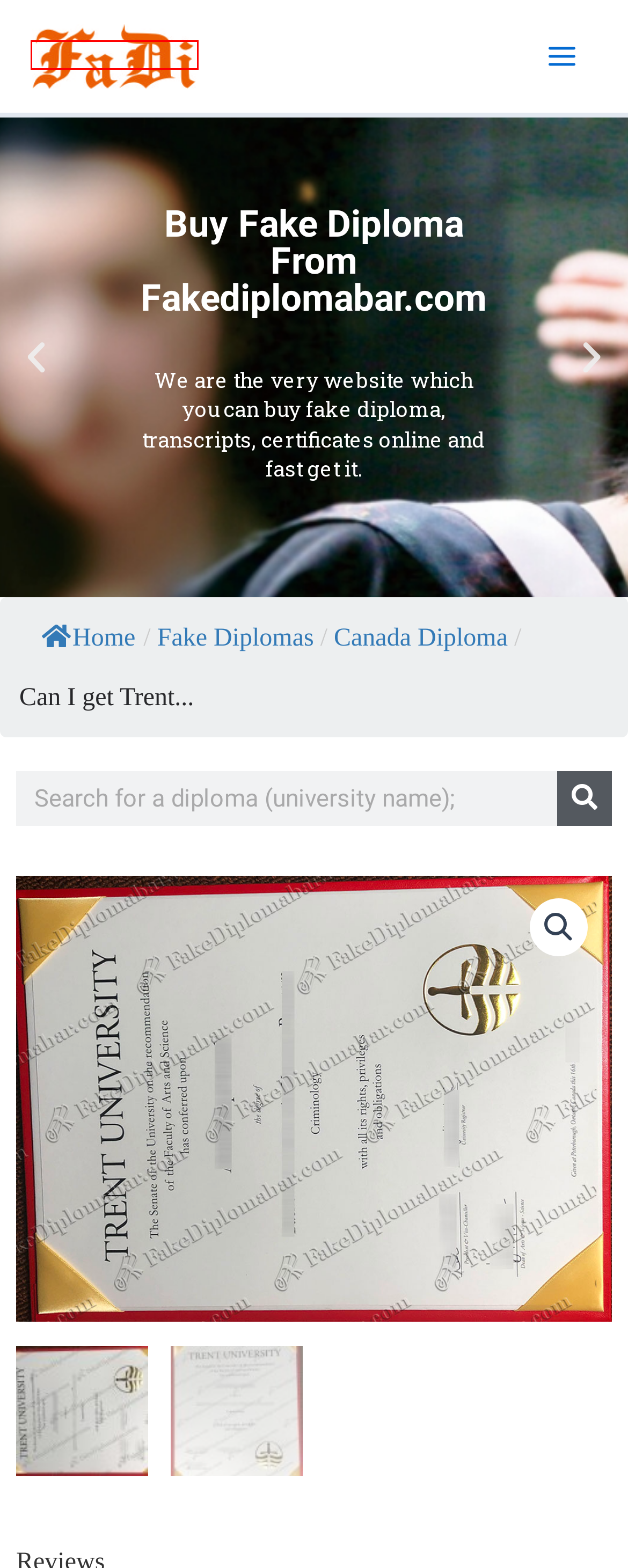Analyze the given webpage screenshot and identify the UI element within the red bounding box. Select the webpage description that best matches what you expect the new webpage to look like after clicking the element. Here are the candidates:
A. How long to get York St John University diploma now?
B. Is it hard to get Birmingham City University diploma in Germany?
C. Buy a fake University of Technology Sydney diploma, UTS degree
D. Where can I easily buy fake University of Toronto diploma/transcript
E. Canada Diploma - Fake Diploma Company|Buy Fake Diploma|Fake ID & DLs
F. Fake diploma|Buy Fake diploma|Fake diploma maker|Phony Diploma
G. fake Trent University transcripts - Fake Diploma Company|Buy Fake Diploma|Fake ID & DLs
H. The Best Fake Diploma Company|Fake Transcript|Fake Certificate|Fake ID

H